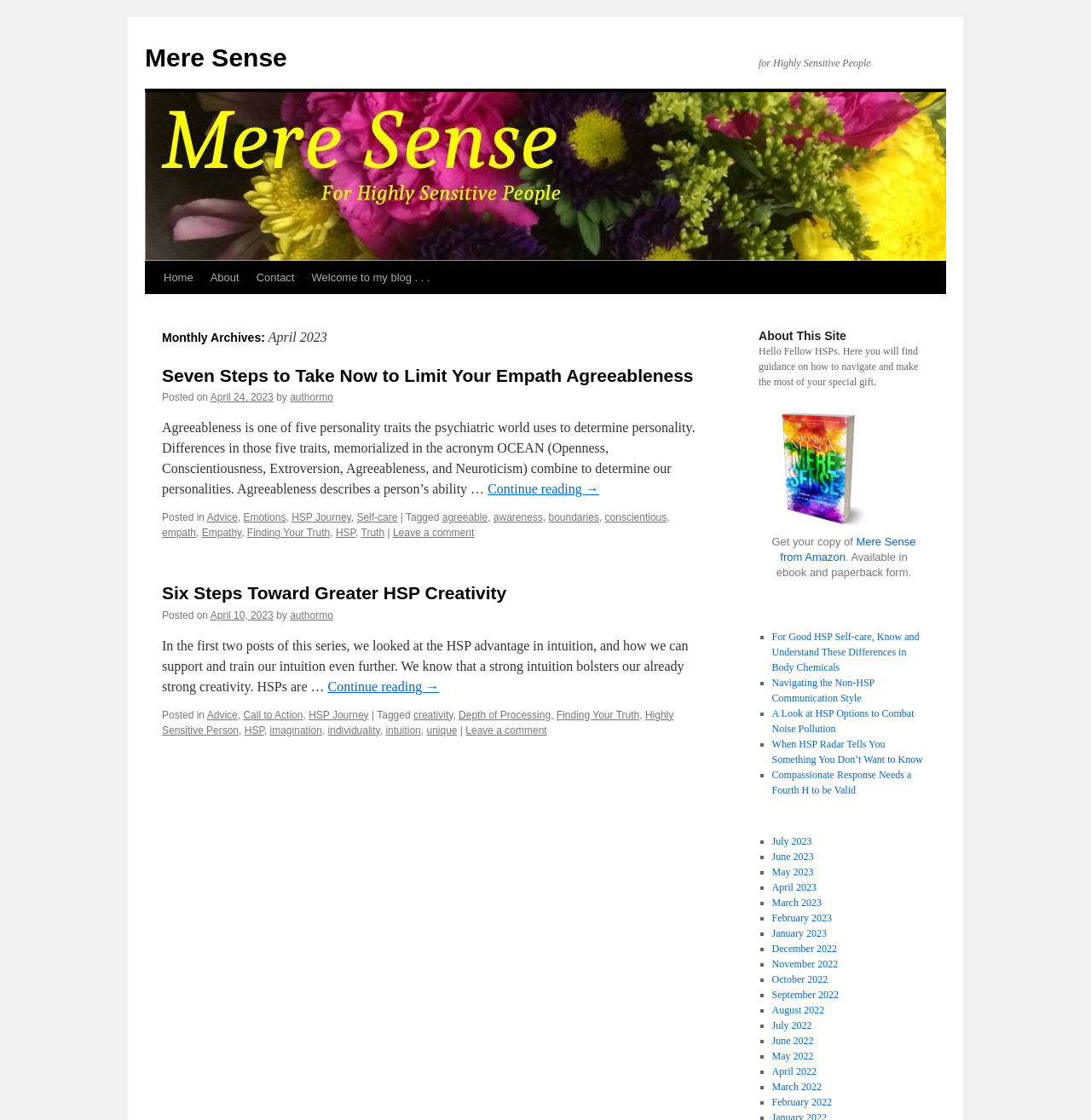Please provide a brief answer to the following inquiry using a single word or phrase:
What is the category of the first article?

Advice